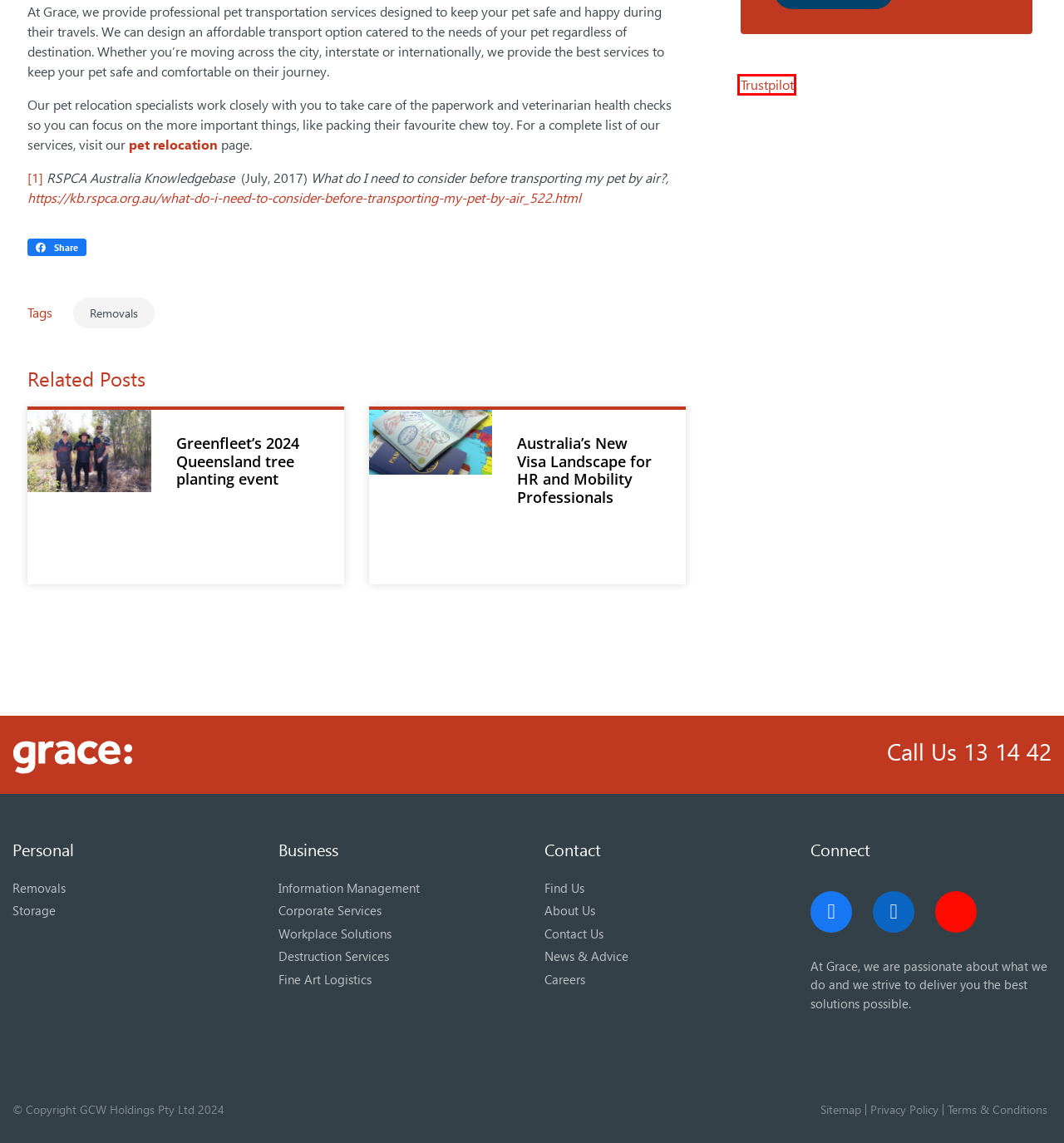You are looking at a webpage screenshot with a red bounding box around an element. Pick the description that best matches the new webpage after interacting with the element in the red bounding box. The possible descriptions are:
A. What do I need to consider before transporting my companion animal by air? – RSPCA Knowledgebase
B. Fine Art Transport | Packing | Climate Storage | Installation | Handling | Grace Fine Art
C. Household Furniture Storage | Long & Short Term Personal Storage | Removals | Moving Home |Grace
D. Terms & Conditions - Grace
E. Privacy Policy - Grace
F. Grace Removals Group Reviews | Read Customer Service Reviews of grace.com.au
G. Sitemap - Grace
H. Removals Archives - Grace

F